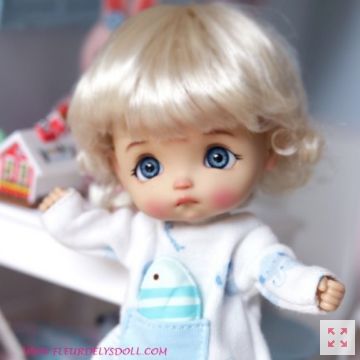What is the style of the doll's hair?
Please use the visual content to give a single word or phrase answer.

Soft, tousled curls